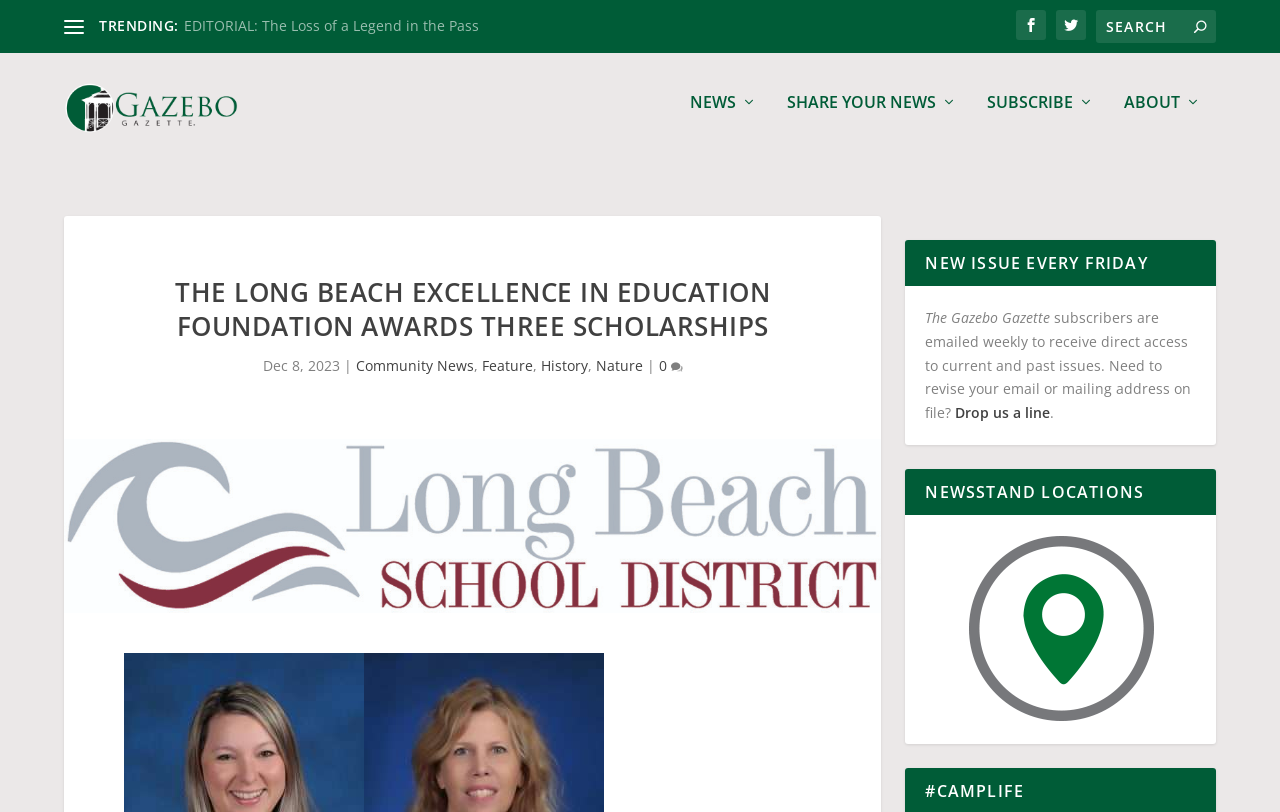Determine the bounding box coordinates of the UI element that matches the following description: "parent_node: NEWS". The coordinates should be four float numbers between 0 and 1 in the format [left, top, right, bottom].

[0.05, 0.086, 0.29, 0.197]